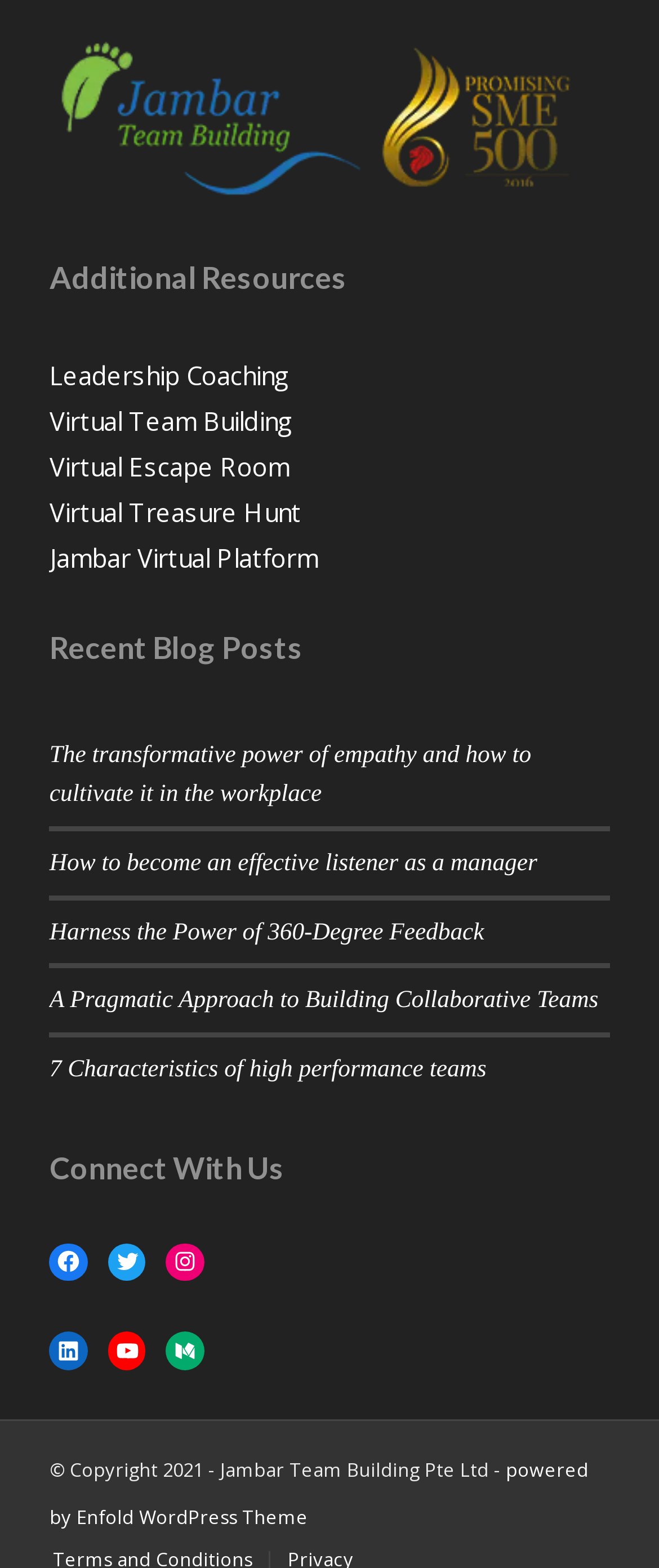What is the main topic of the webpage?
Based on the image, provide your answer in one word or phrase.

Team Building